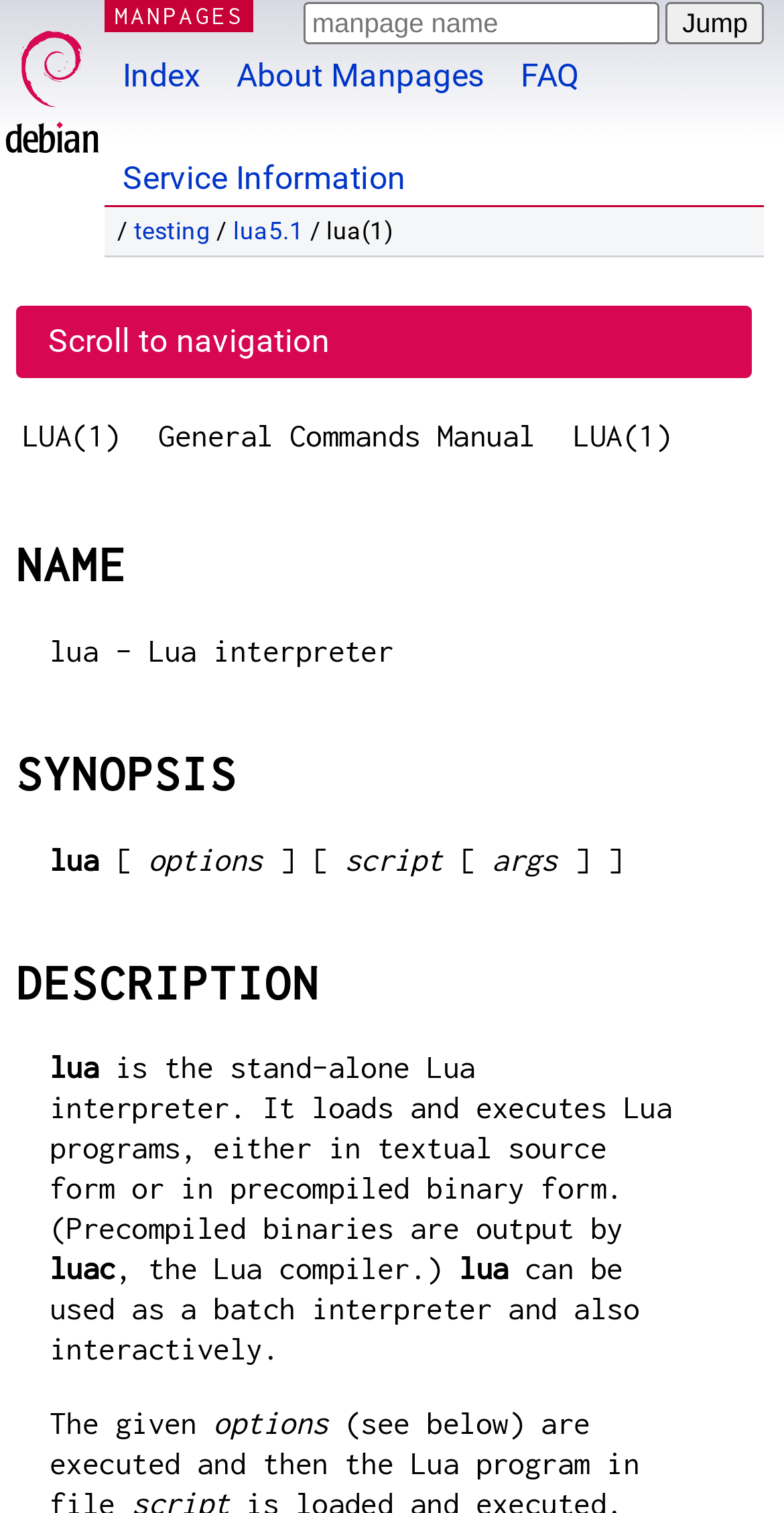Please identify the bounding box coordinates of the clickable area that will allow you to execute the instruction: "Enter manpage name".

[0.388, 0.001, 0.842, 0.029]